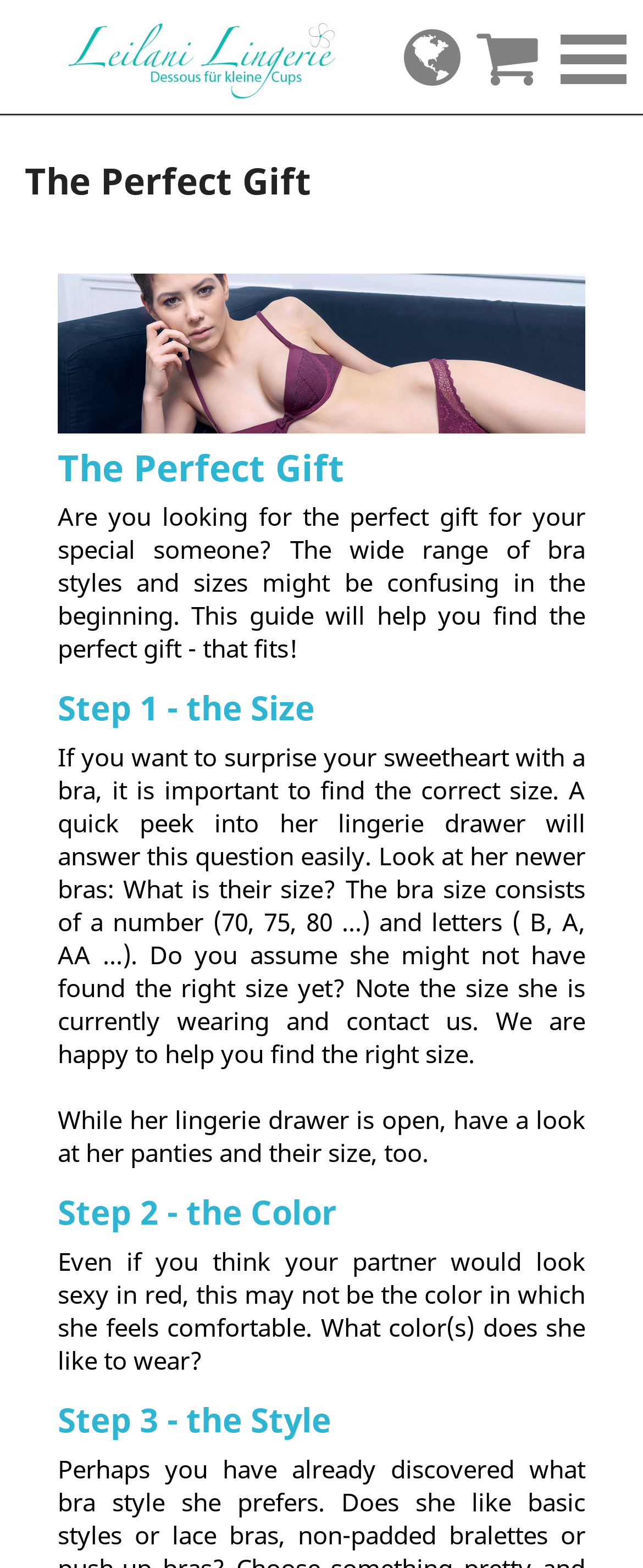Please give a succinct answer using a single word or phrase:
Why is it important to consider the color of the lingerie?

Comfort